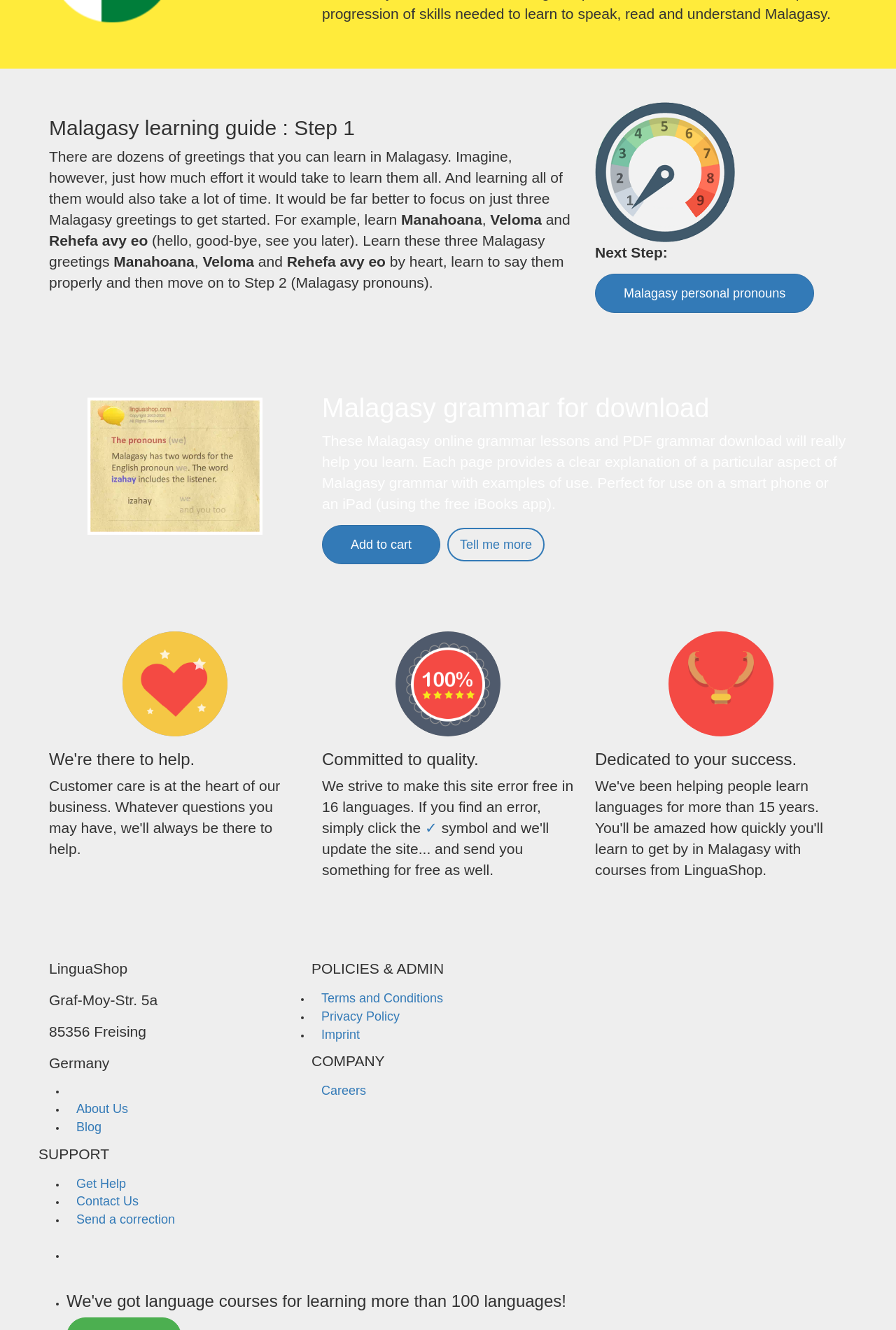Find the bounding box coordinates of the area to click in order to follow the instruction: "Click on 'Step 1 (Malagasy Greetings)'".

[0.664, 0.077, 0.945, 0.182]